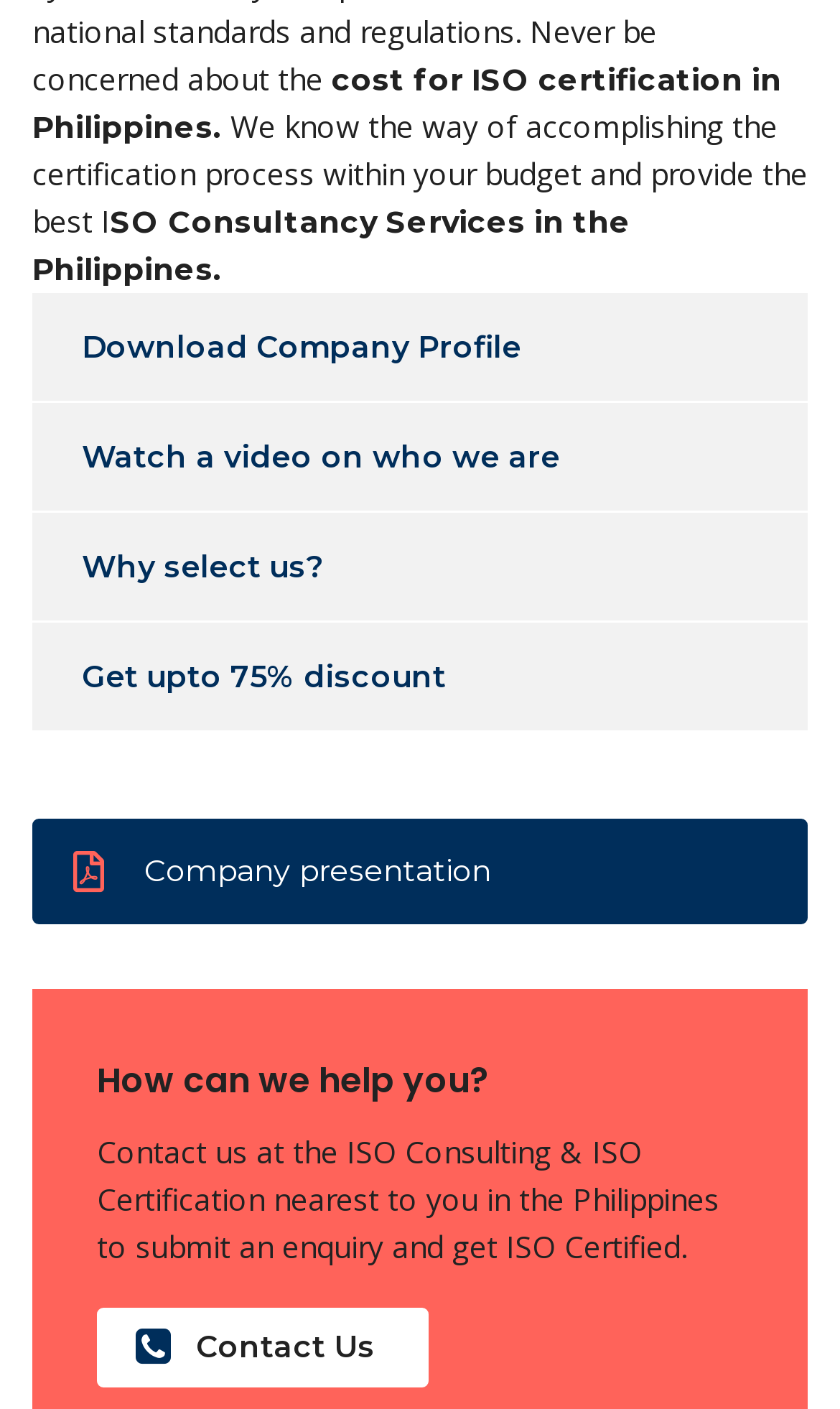Please analyze the image and provide a thorough answer to the question:
What is the company's service in the Philippines?

Based on the webpage, the company provides ISO certification services in the Philippines, as indicated by the text 'SO Consultancy Services in the Philippines' and 'Get upto 75% discount'.